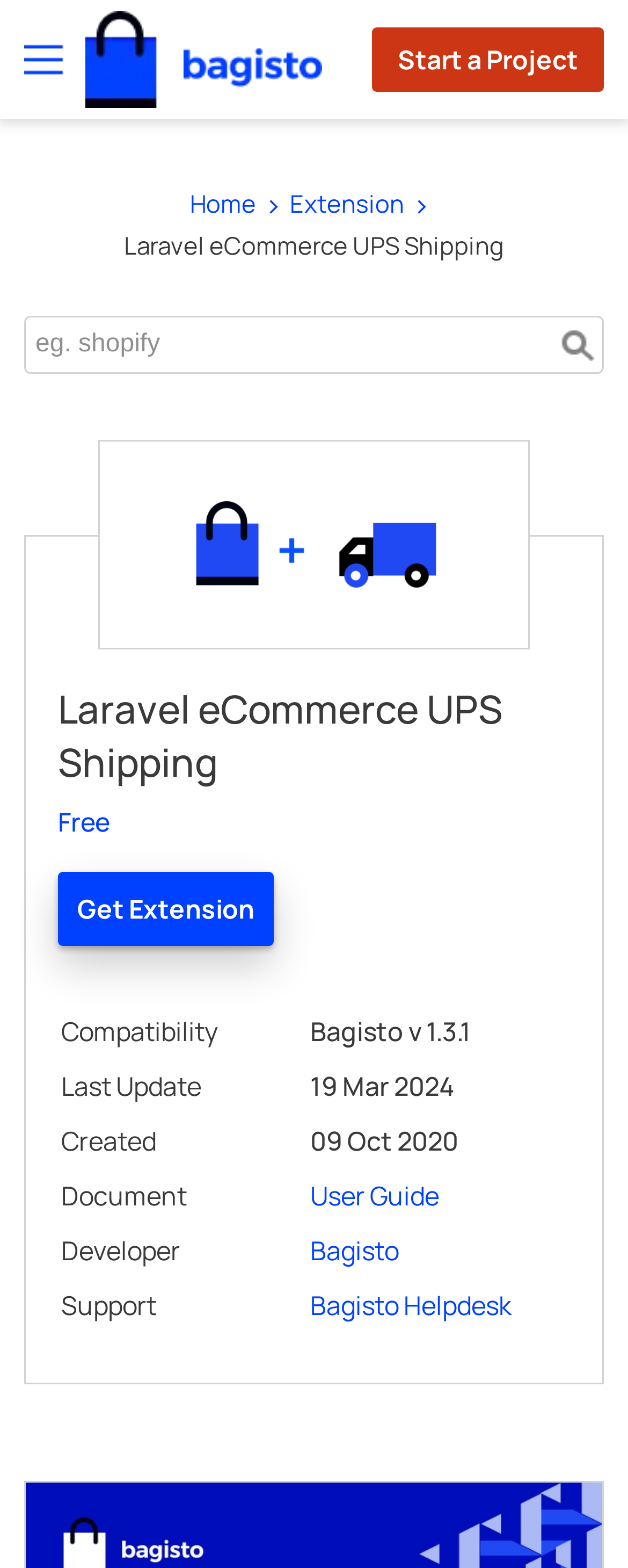Determine the bounding box coordinates for the area you should click to complete the following instruction: "Read Submission Guidelines".

None